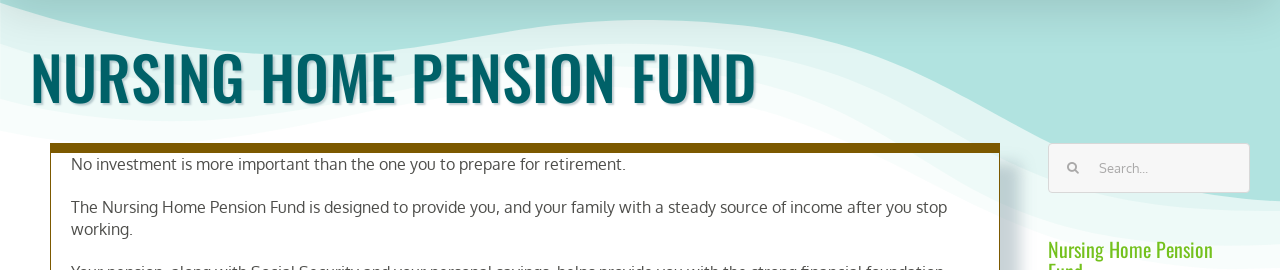Please respond to the question with a concise word or phrase:
What is the importance of investment mentioned?

Retirement preparation